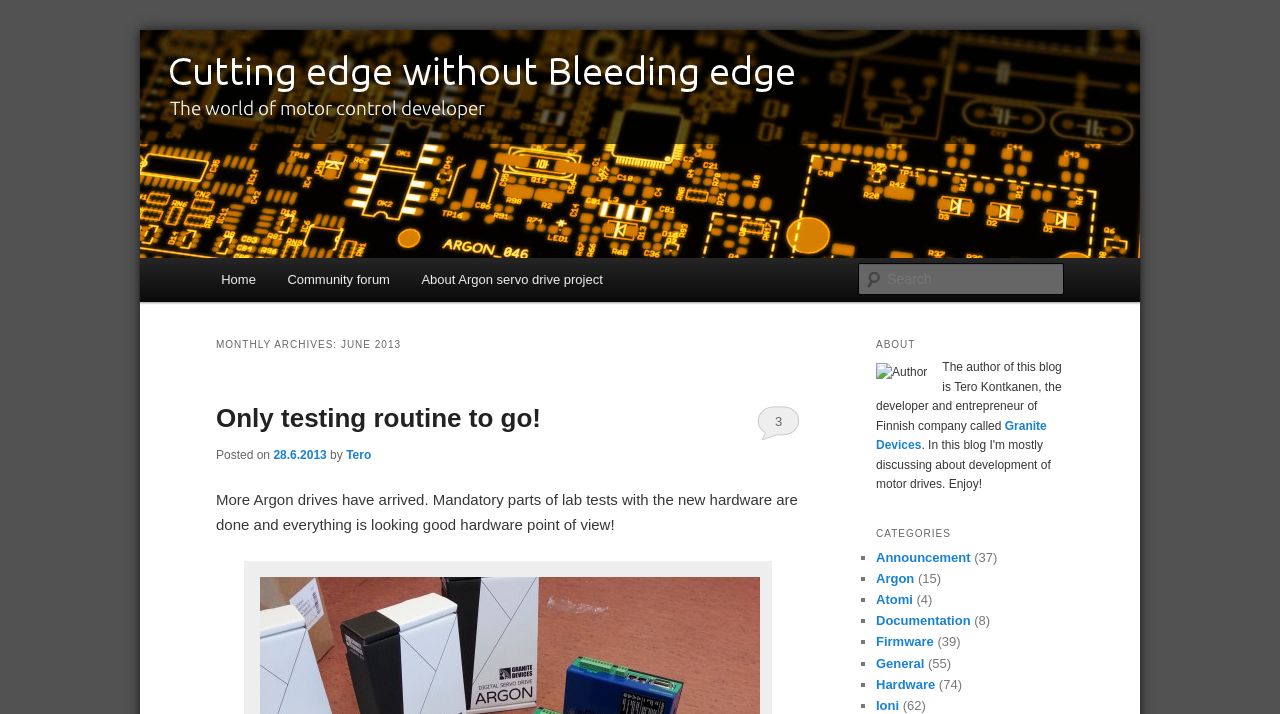Provide a brief response using a word or short phrase to this question:
How many categories are listed on the webpage?

9